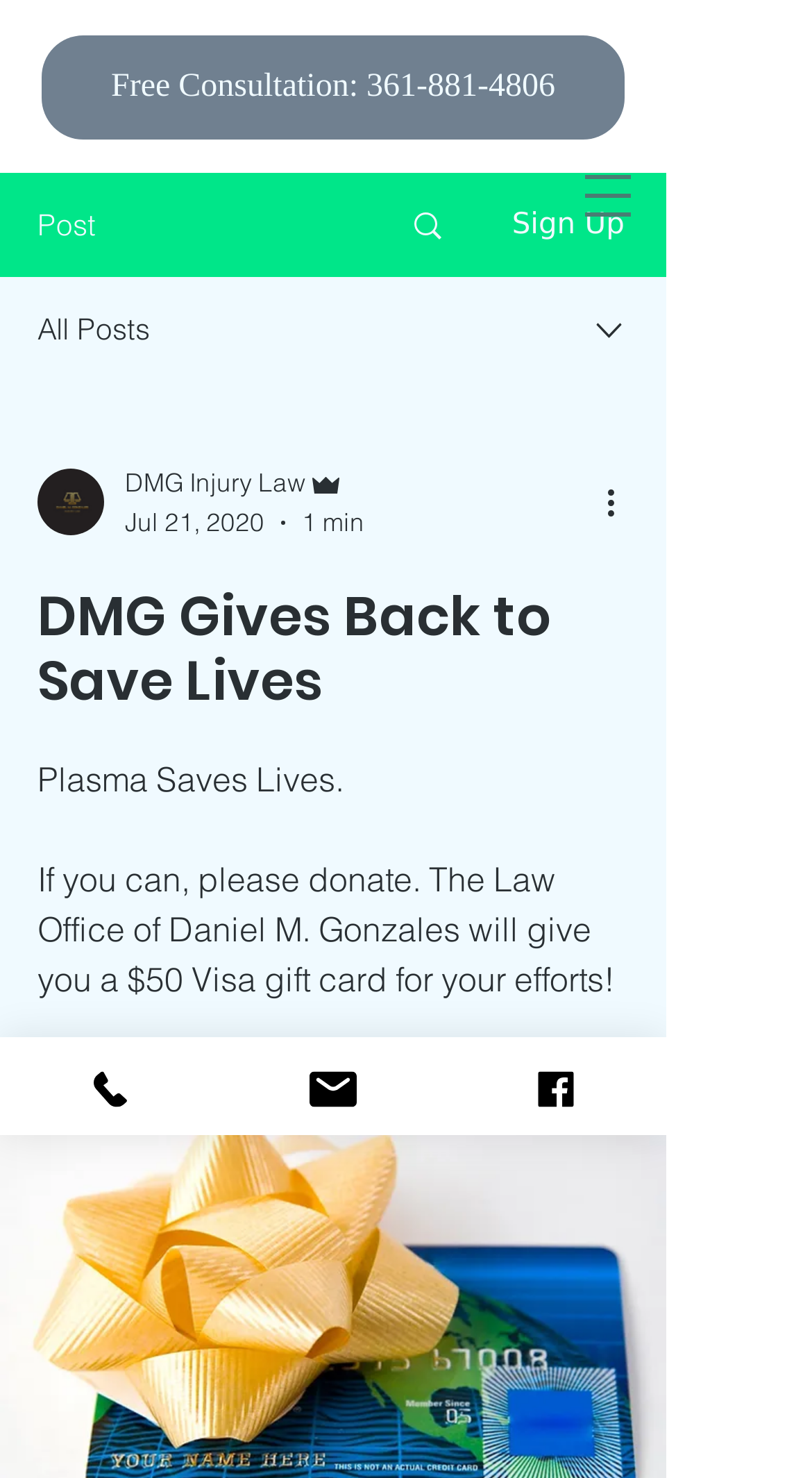Provide the bounding box coordinates of the HTML element described by the text: "aria-label="More actions"".

[0.738, 0.323, 0.8, 0.357]